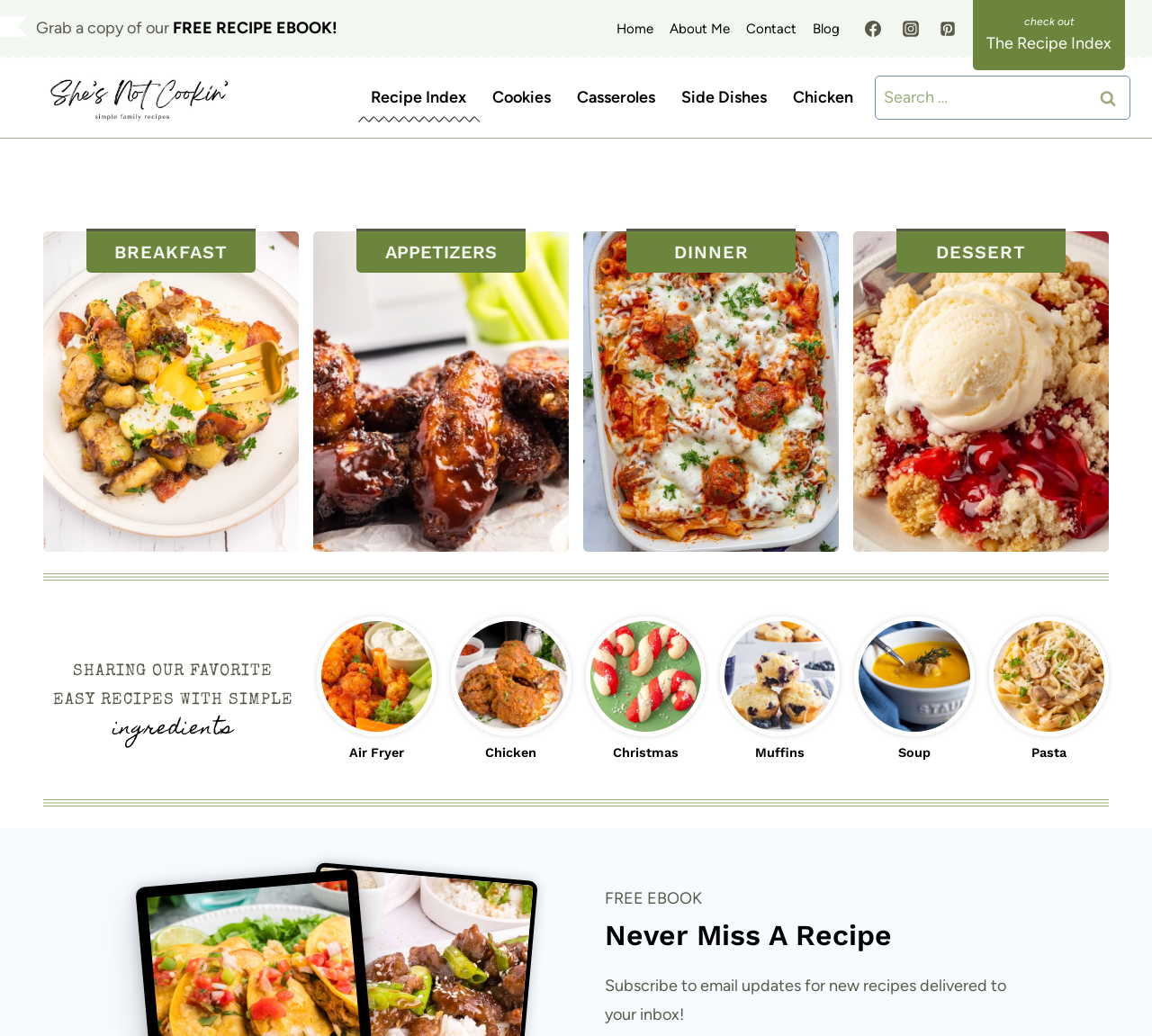Identify the bounding box coordinates of the region that should be clicked to execute the following instruction: "Contact support via email".

None